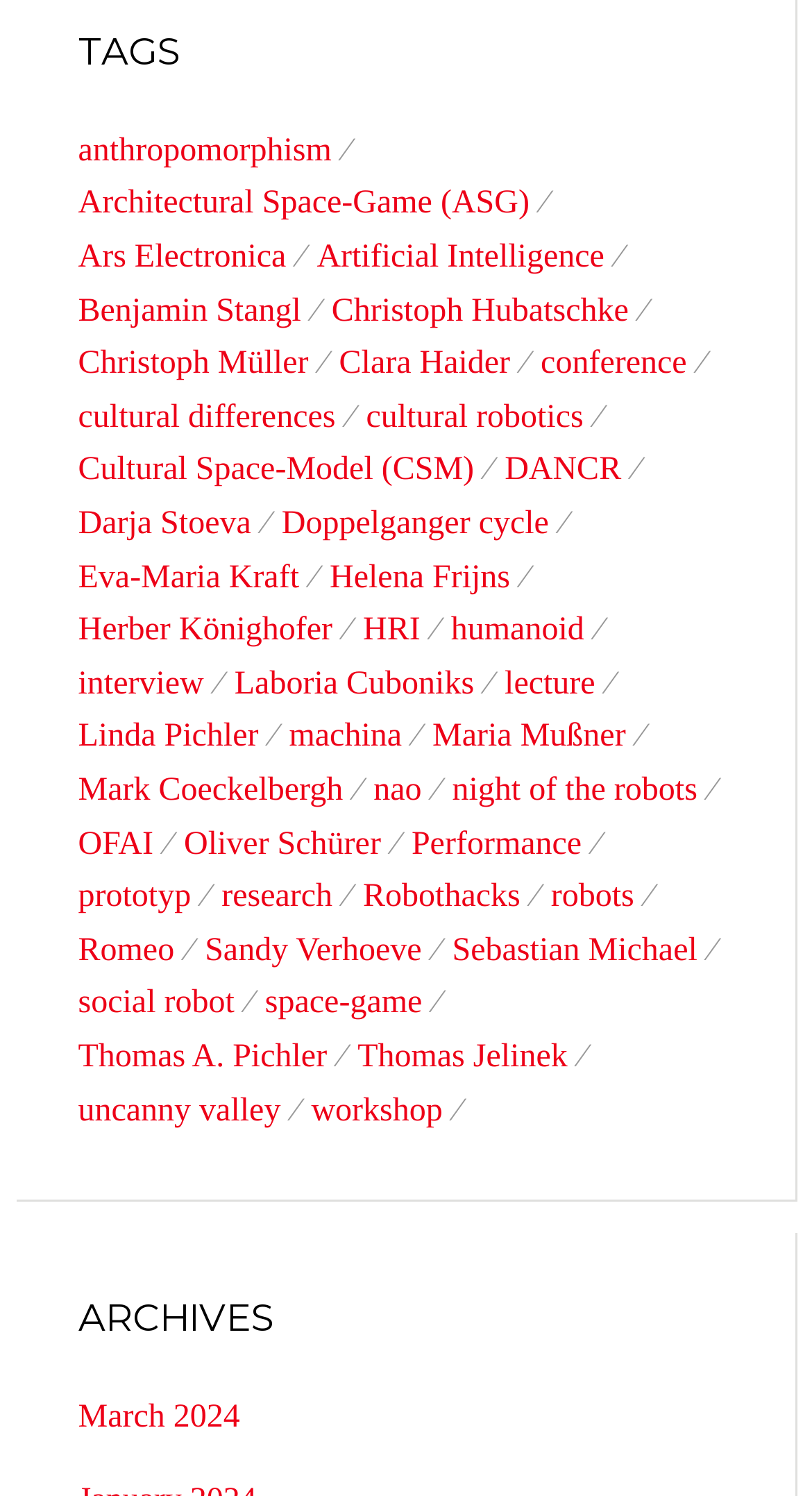What is the first link under the 'TAGS' heading?
Refer to the image and respond with a one-word or short-phrase answer.

anthropomorphism (3 items)